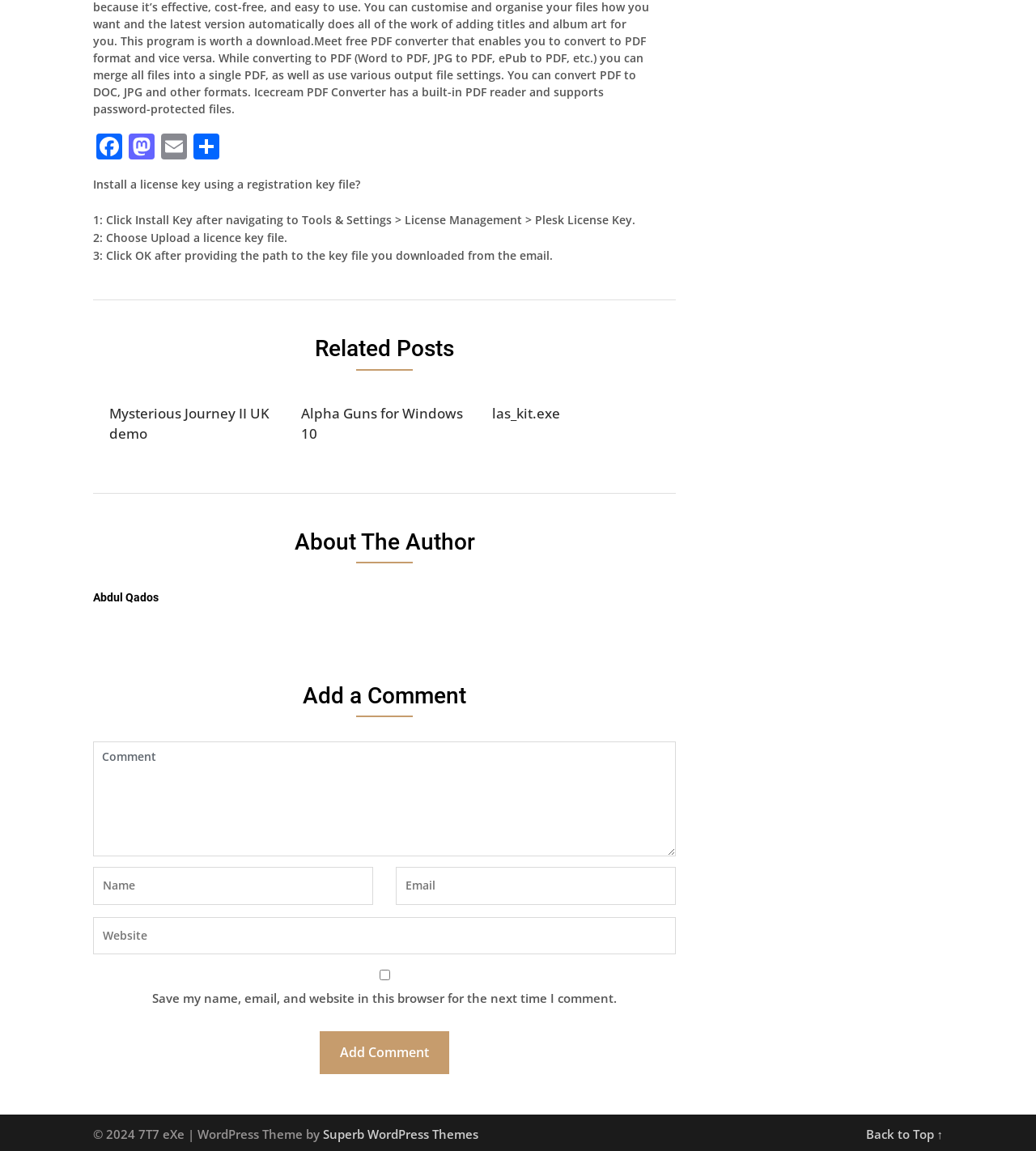What is the copyright year mentioned at the bottom of the webpage?
Look at the screenshot and provide an in-depth answer.

The webpage displays a copyright notice at the bottom, which mentions the year 2024. This notice is accompanied by a mention of the WordPress theme used on the website.